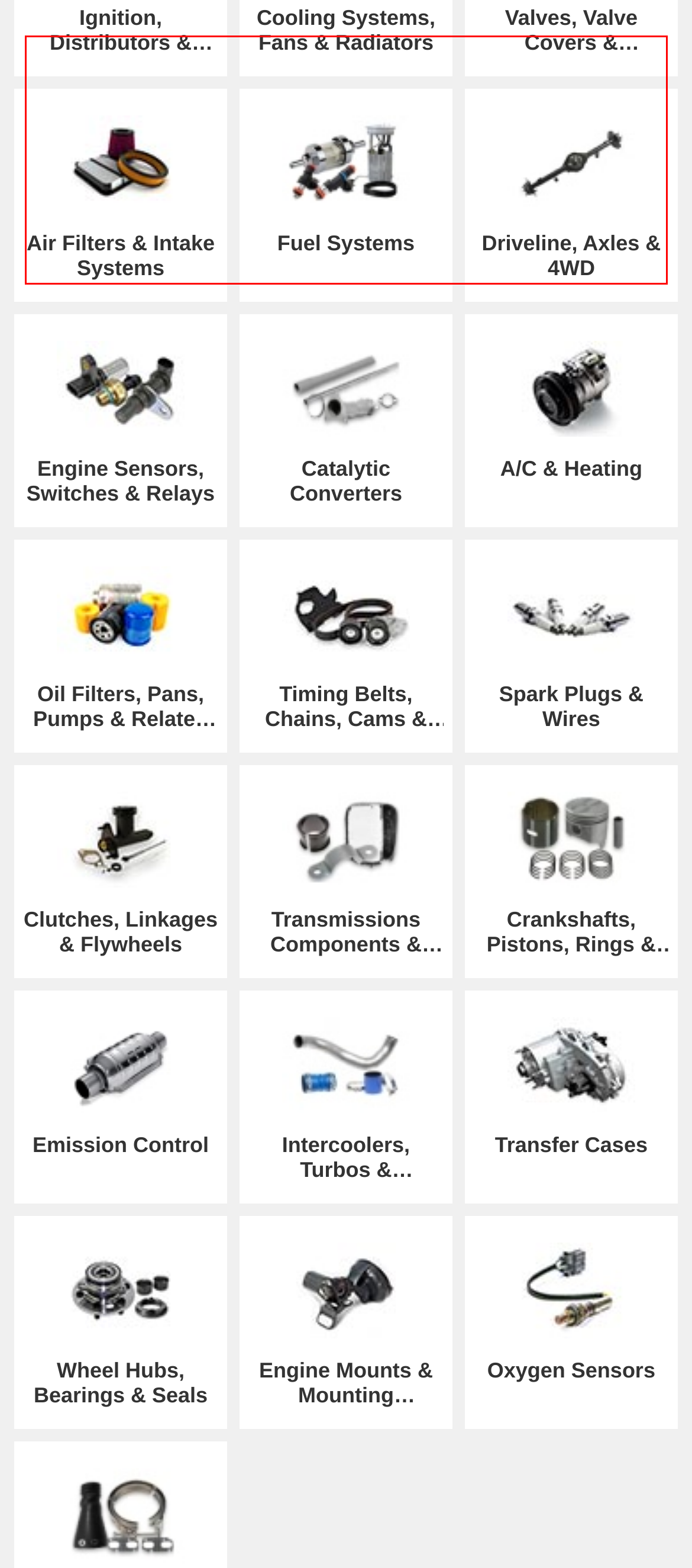You are presented with a webpage screenshot featuring a red bounding box. Perform OCR on the text inside the red bounding box and extract the content.

Get one-stop services here online! Any and all pre-sales or post-sales inquiries about genuine or aftermarket Cadillac Brougham parts are warmly welcomed. Returns are conducted quickly and effortlessly on our site. All of the Cadillac Brougham auto parts would be sent back to authorized dealers for careful examination. We are dedicated to offering help to each and every customer who has encountered difficulties or concerns about aftermarket or OEM Cadillac Brougham parts.